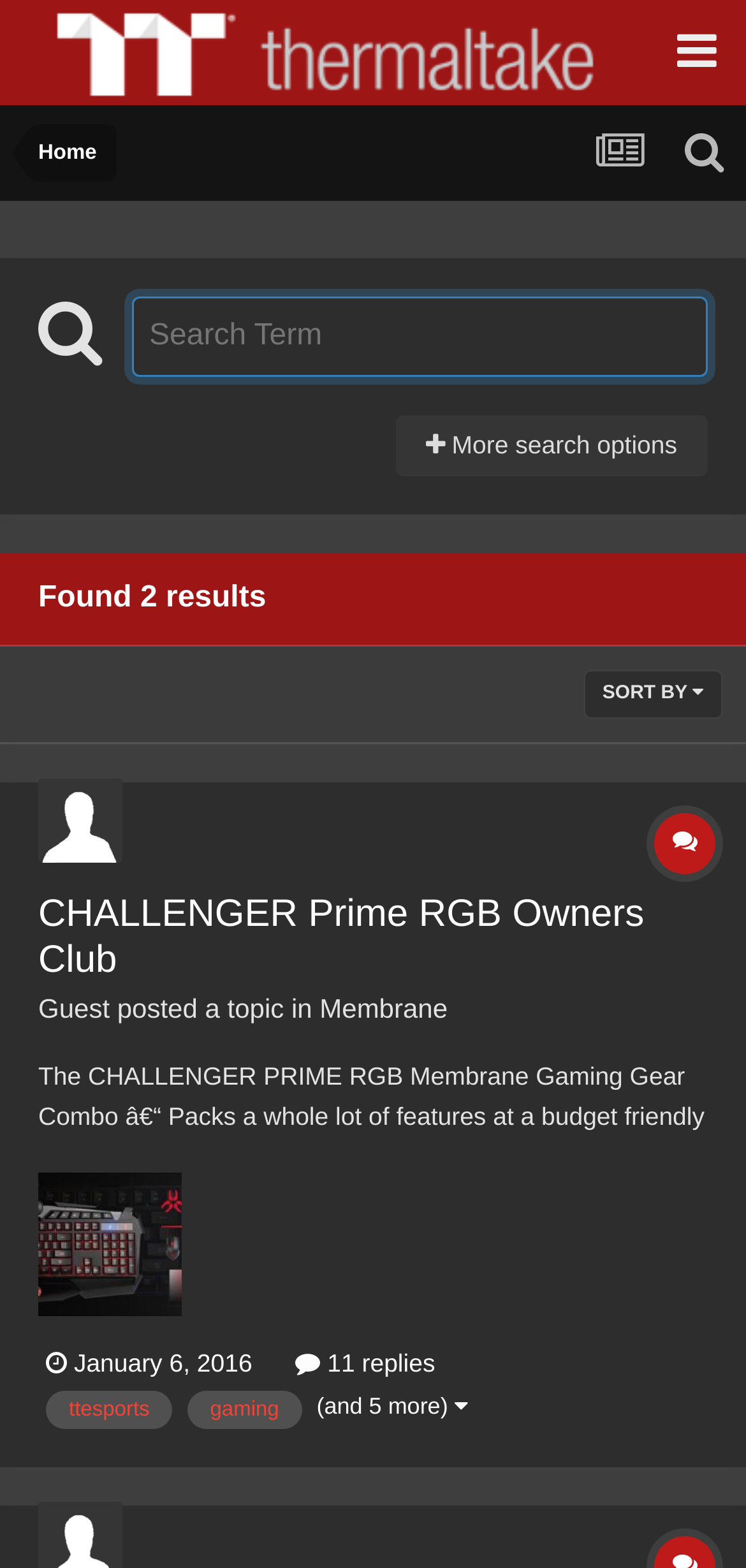Can you find the bounding box coordinates for the element to click on to achieve the instruction: "Click on the Tt Community link"?

[0.038, 0.0, 0.833, 0.067]